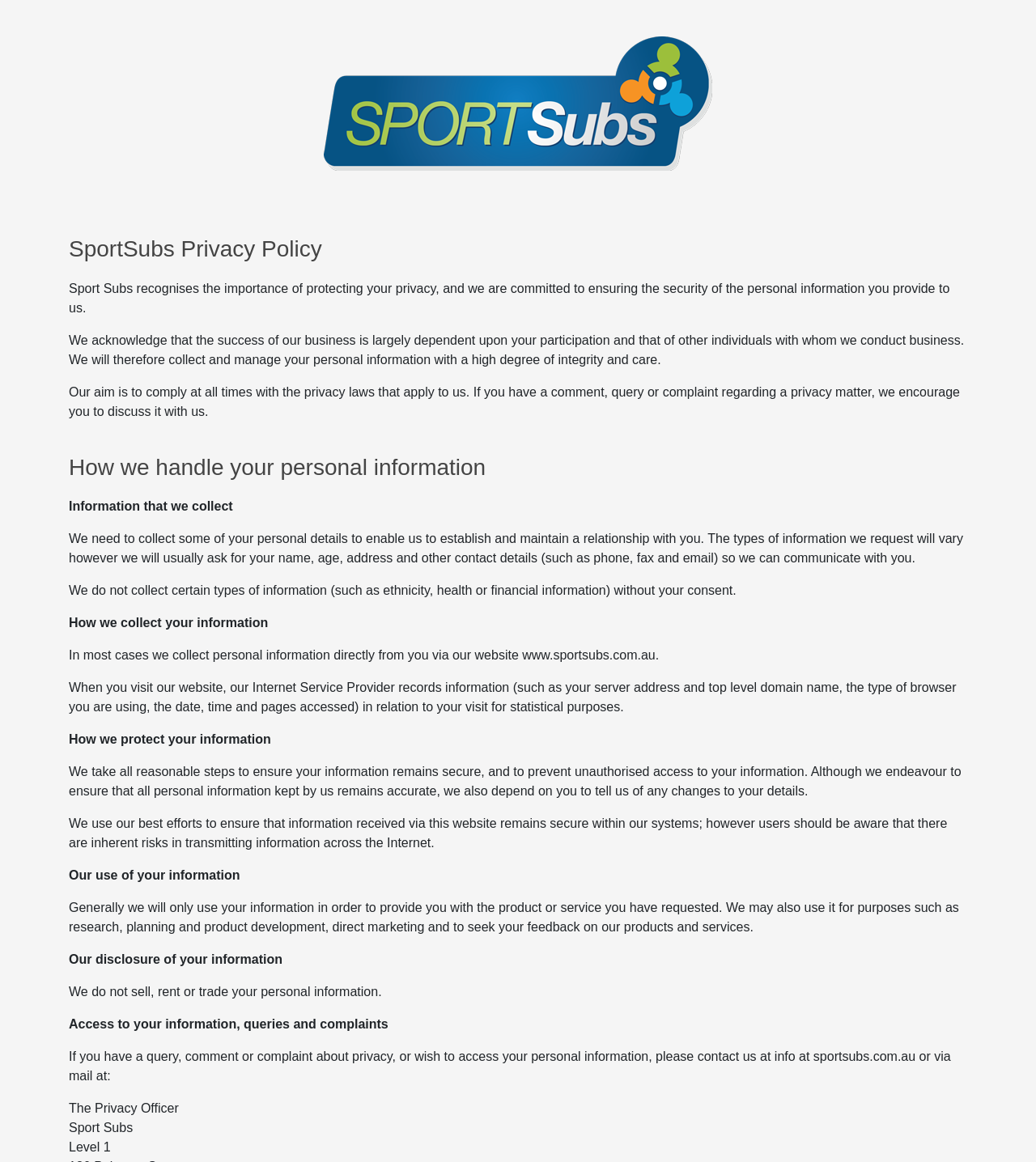Determine the bounding box for the described HTML element: "parent_node: SPORTSubs". Ensure the coordinates are four float numbers between 0 and 1 in the format [left, top, right, bottom].

[0.312, 0.096, 0.688, 0.108]